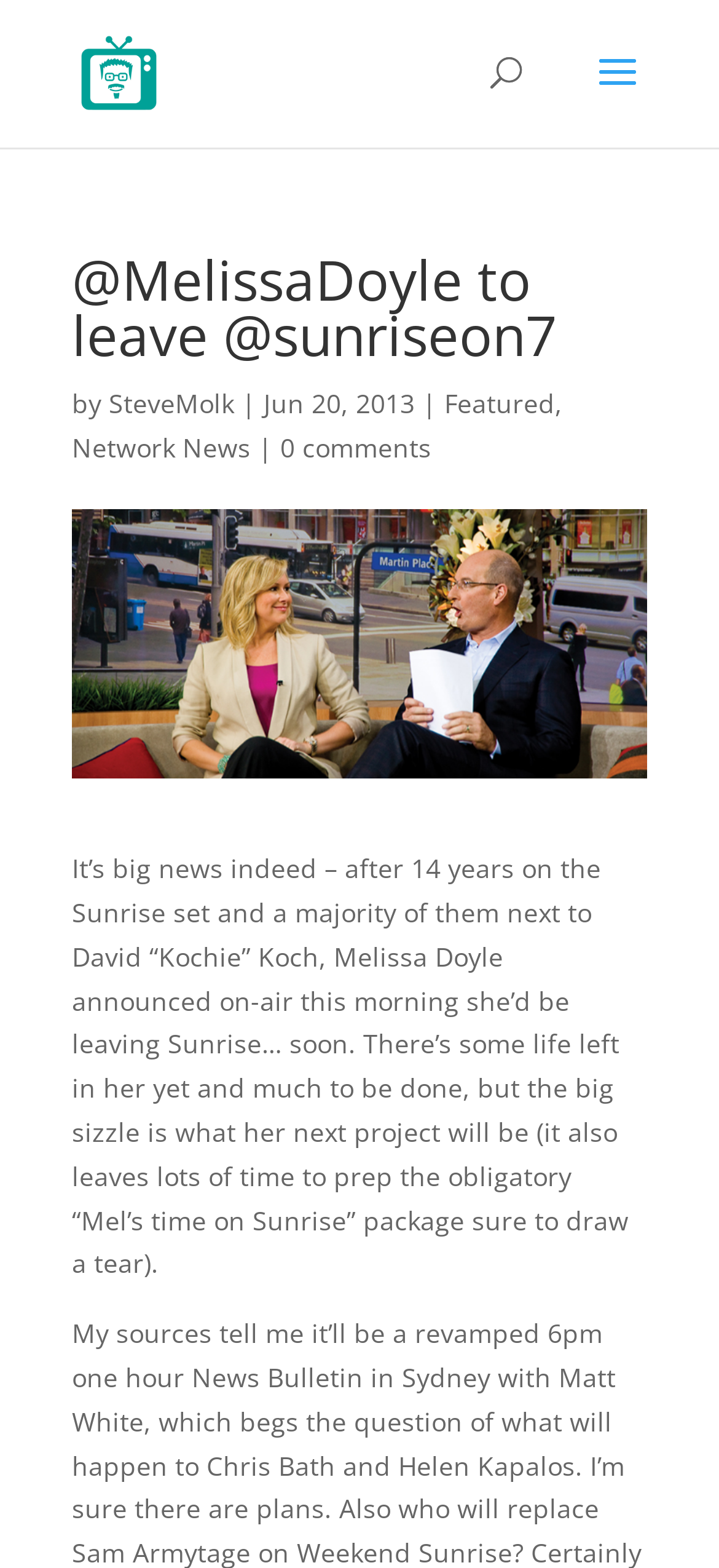Please answer the following question as detailed as possible based on the image: 
What is the name of the website?

The name of the website can be found in the link 'MolksTVTalk' which is located at the top of the webpage, and also in the image with the same name.